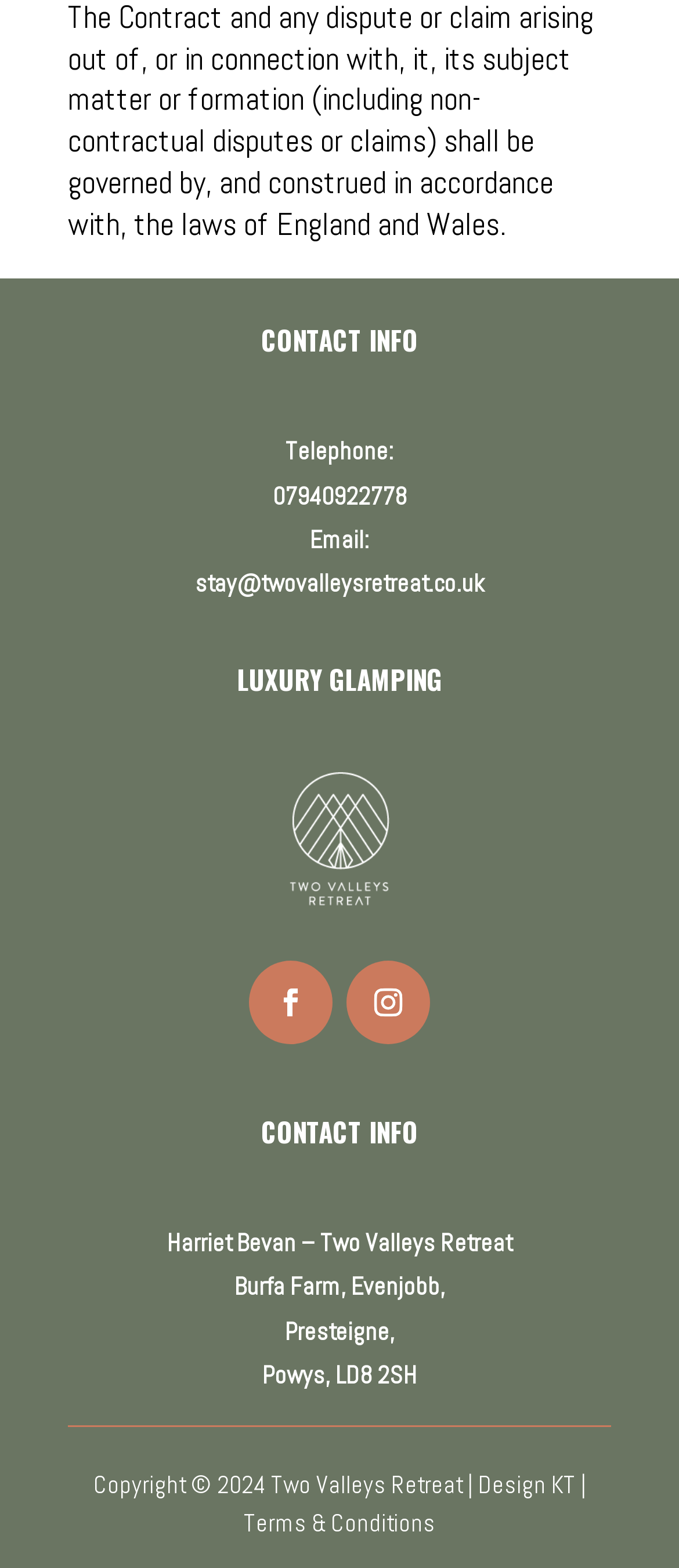What is the phone number of Two Valleys Retreat?
Using the visual information from the image, give a one-word or short-phrase answer.

07940922778